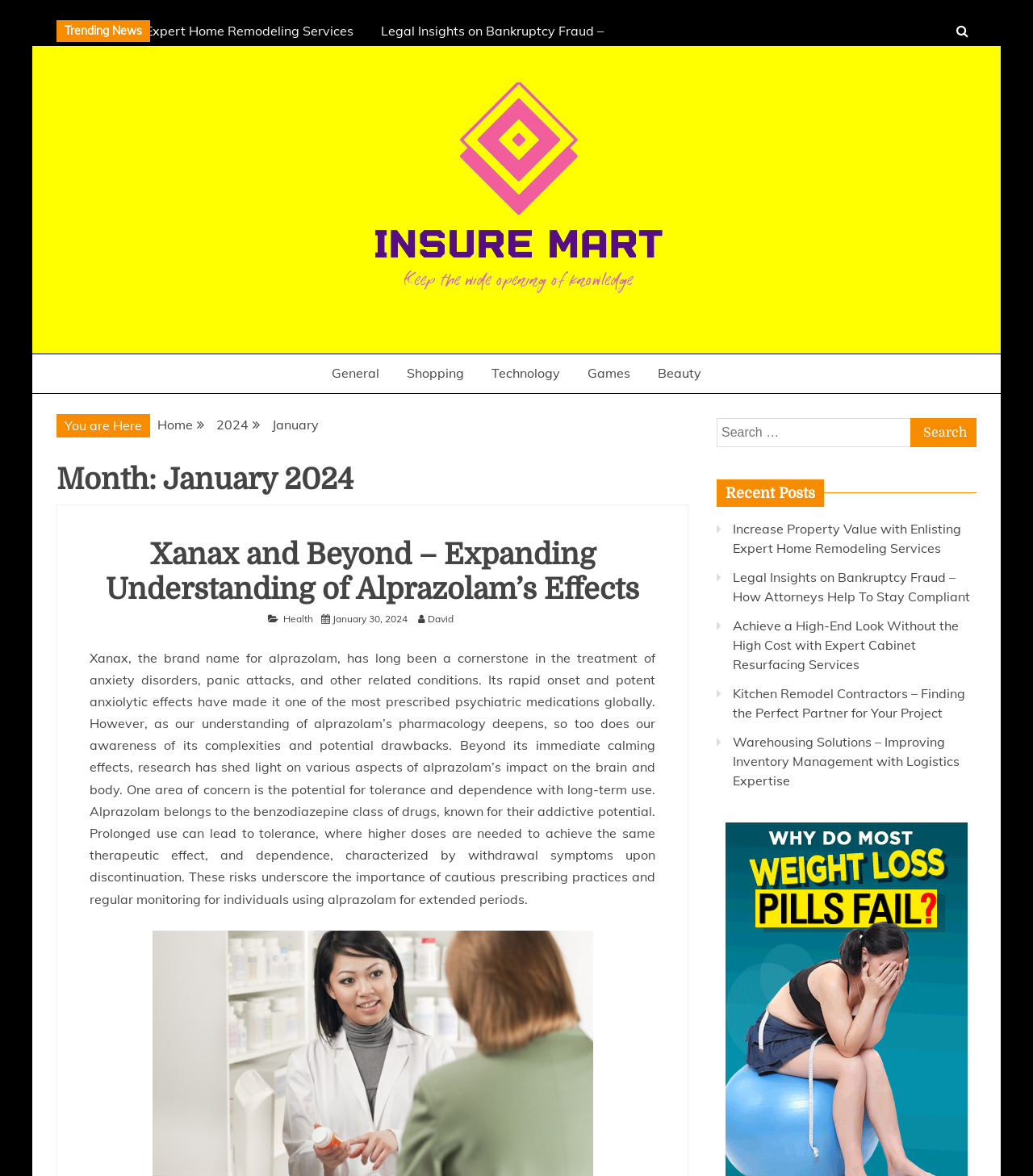Determine the heading of the webpage and extract its text content.

Month: January 2024